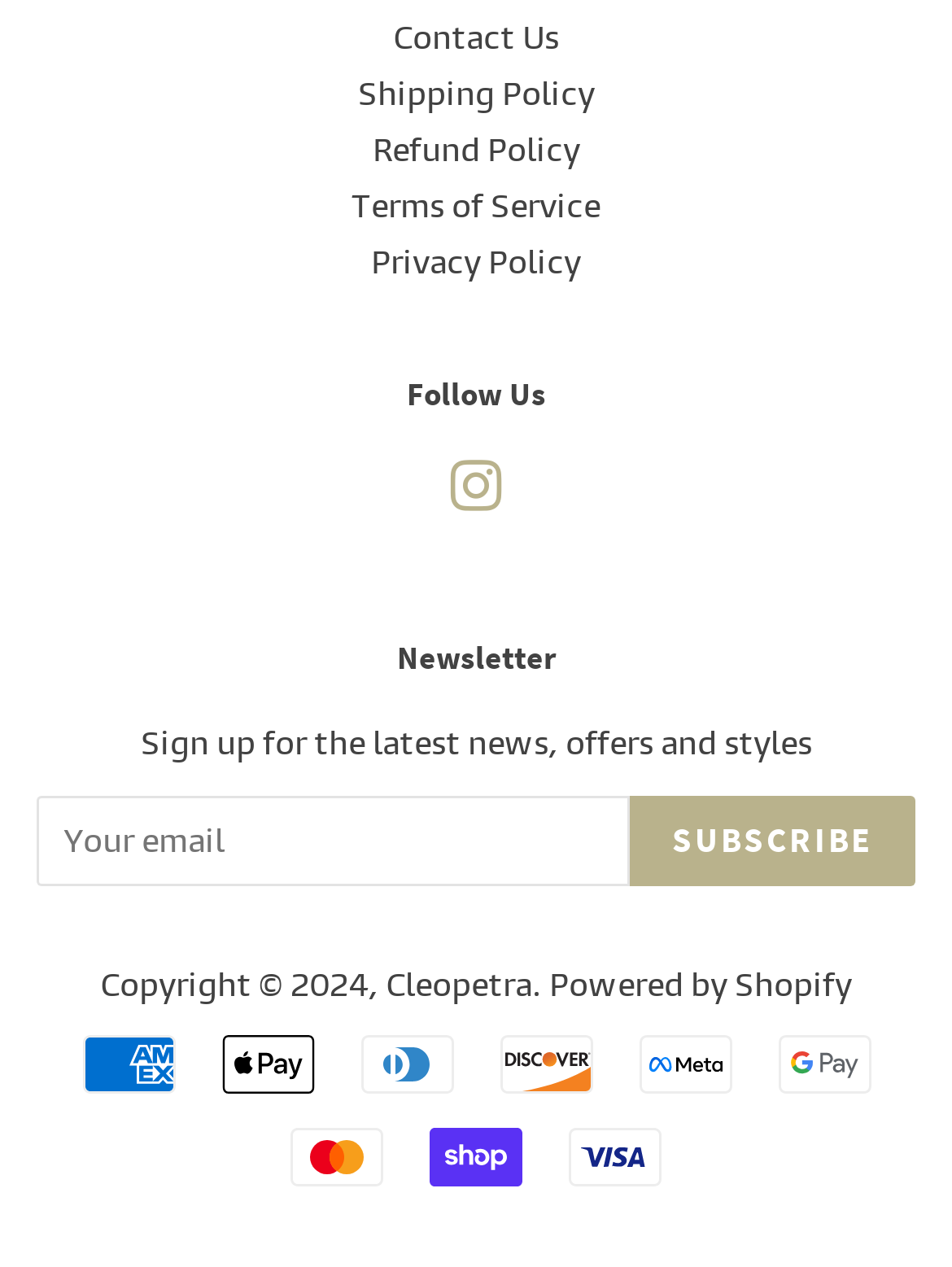Provide a one-word or short-phrase response to the question:
What is the name of the company that owns this website?

Cleopetra